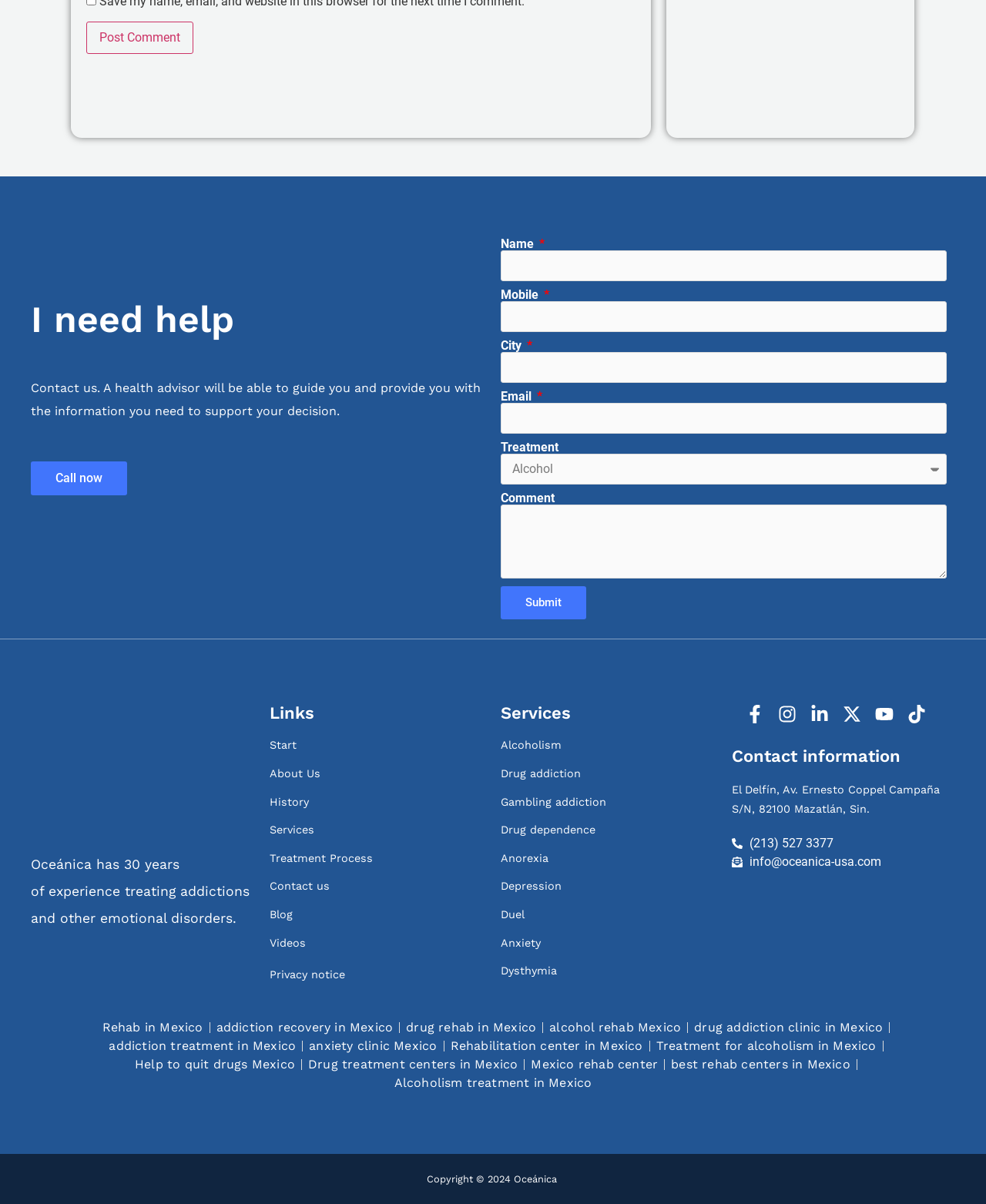Identify the bounding box coordinates for the UI element mentioned here: "parent_node: Comment name="email" placeholder="Email *"". Provide the coordinates as four float values between 0 and 1, i.e., [left, top, right, bottom].

None